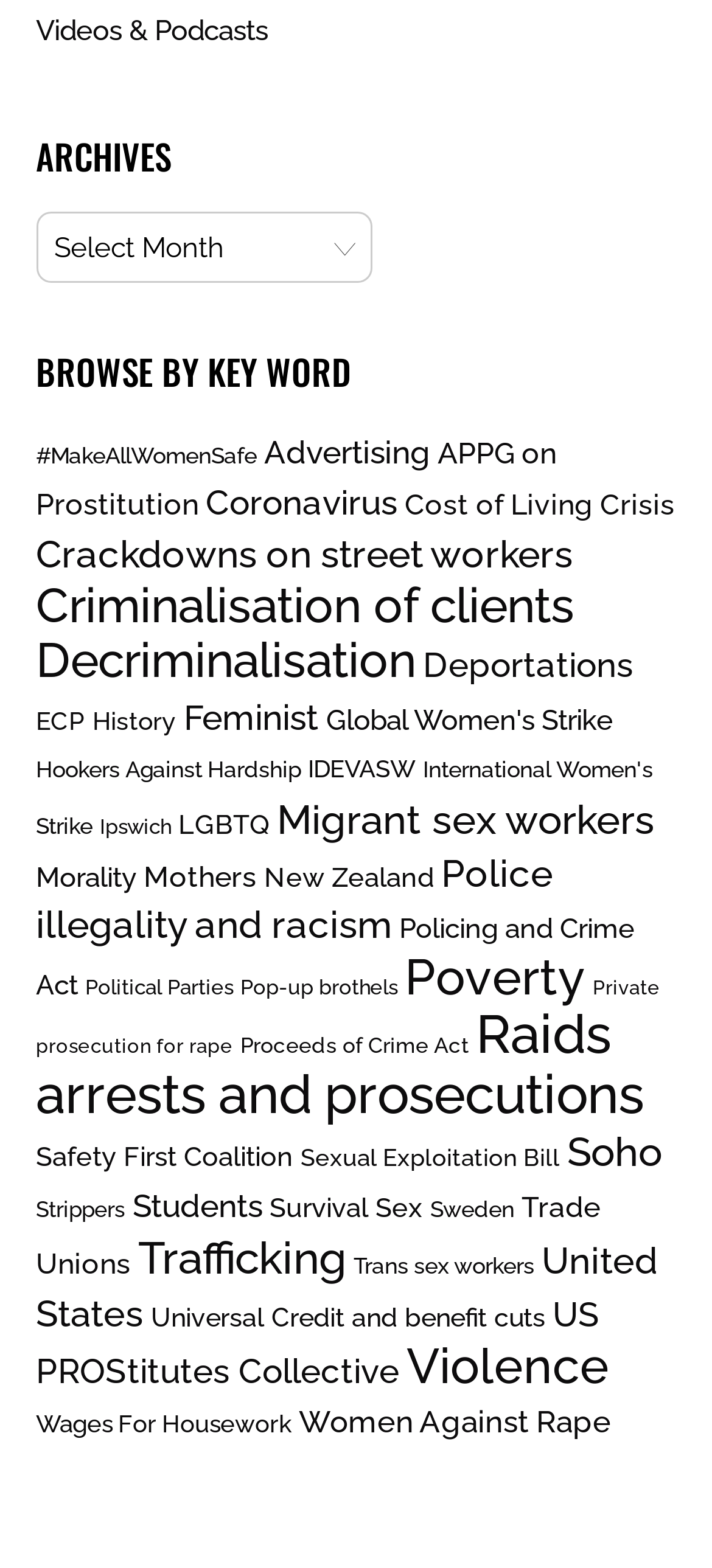Bounding box coordinates are specified in the format (top-left x, top-left y, bottom-right x, bottom-right y). All values are floating point numbers bounded between 0 and 1. Please provide the bounding box coordinate of the region this sentence describes: Eatcafelafayette

None